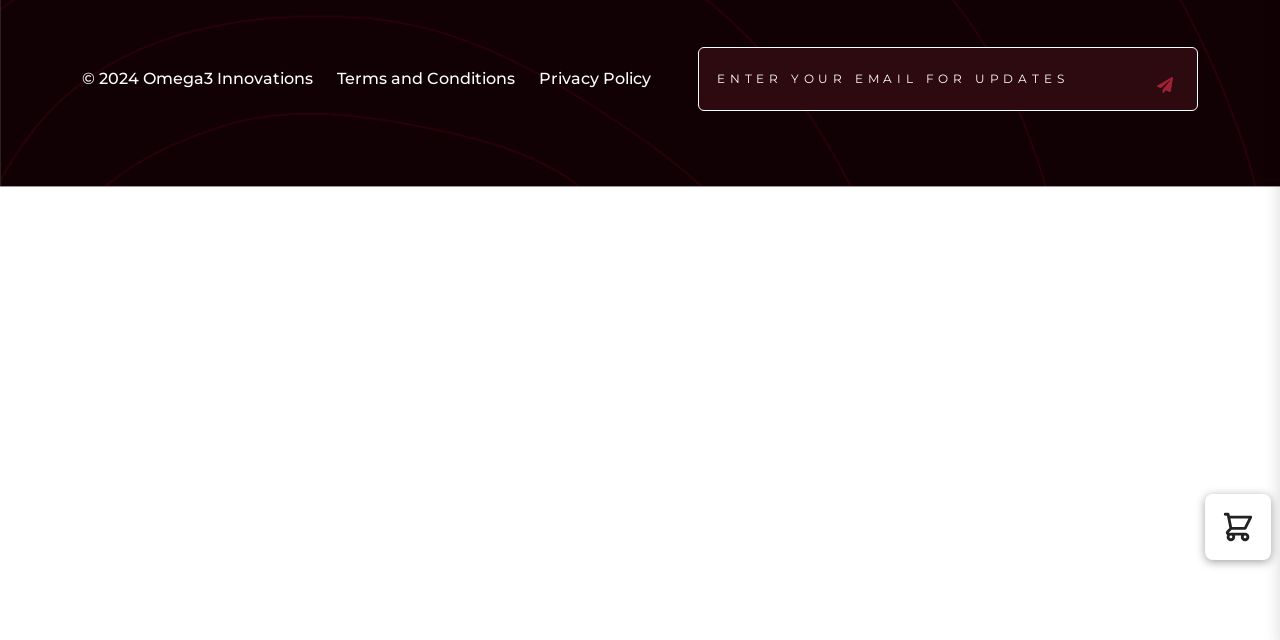Please locate the UI element described by "© 2024 Omega3 Innovations" and provide its bounding box coordinates.

[0.064, 0.107, 0.245, 0.137]